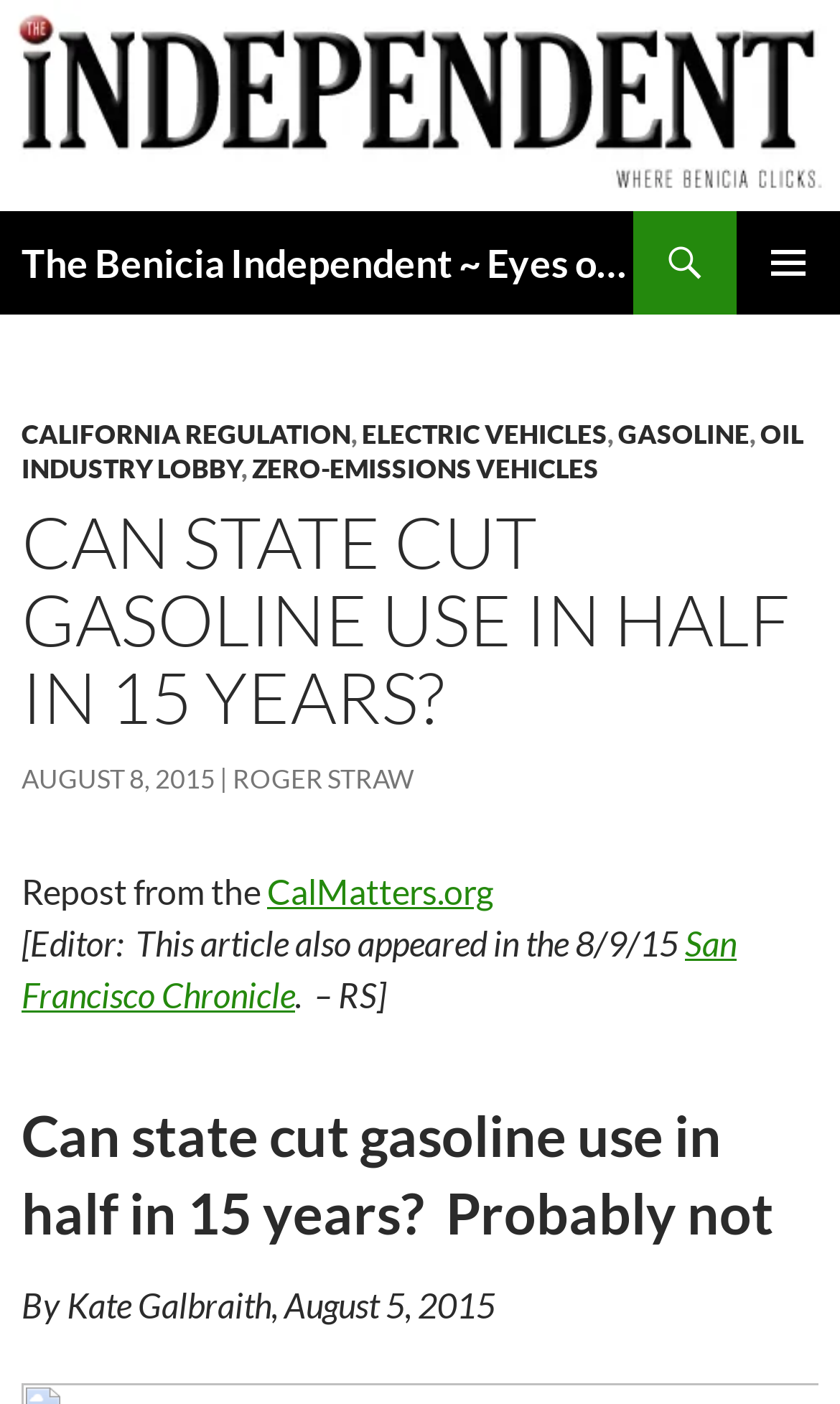Who is the author of the article?
Please provide a comprehensive and detailed answer to the question.

I found the answer by looking at the text 'By Kate Galbraith, August 5, 2015' which is likely to be the author's name and publication date.